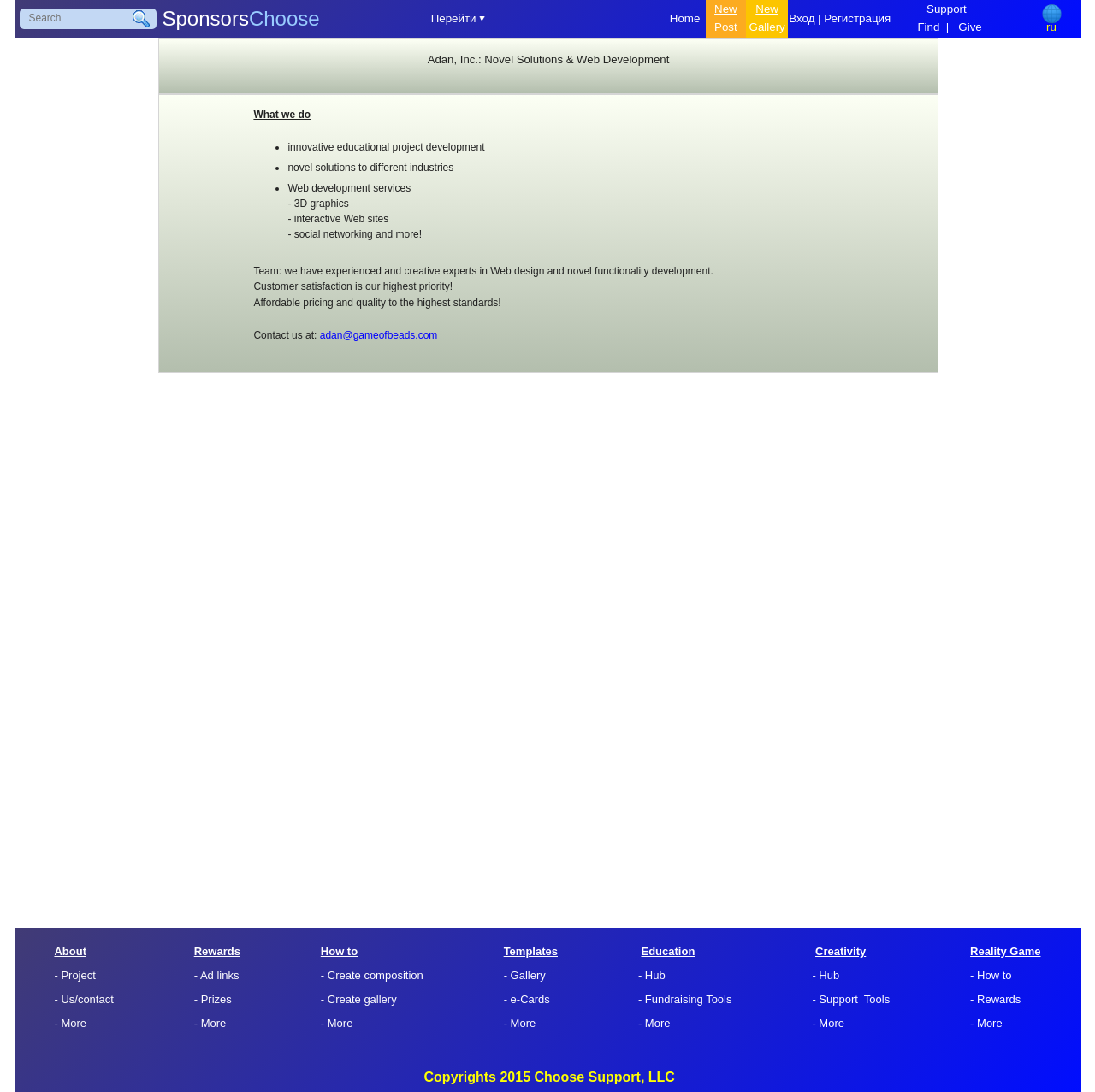Identify the bounding box coordinates of the part that should be clicked to carry out this instruction: "Contact us".

[0.292, 0.301, 0.4, 0.312]